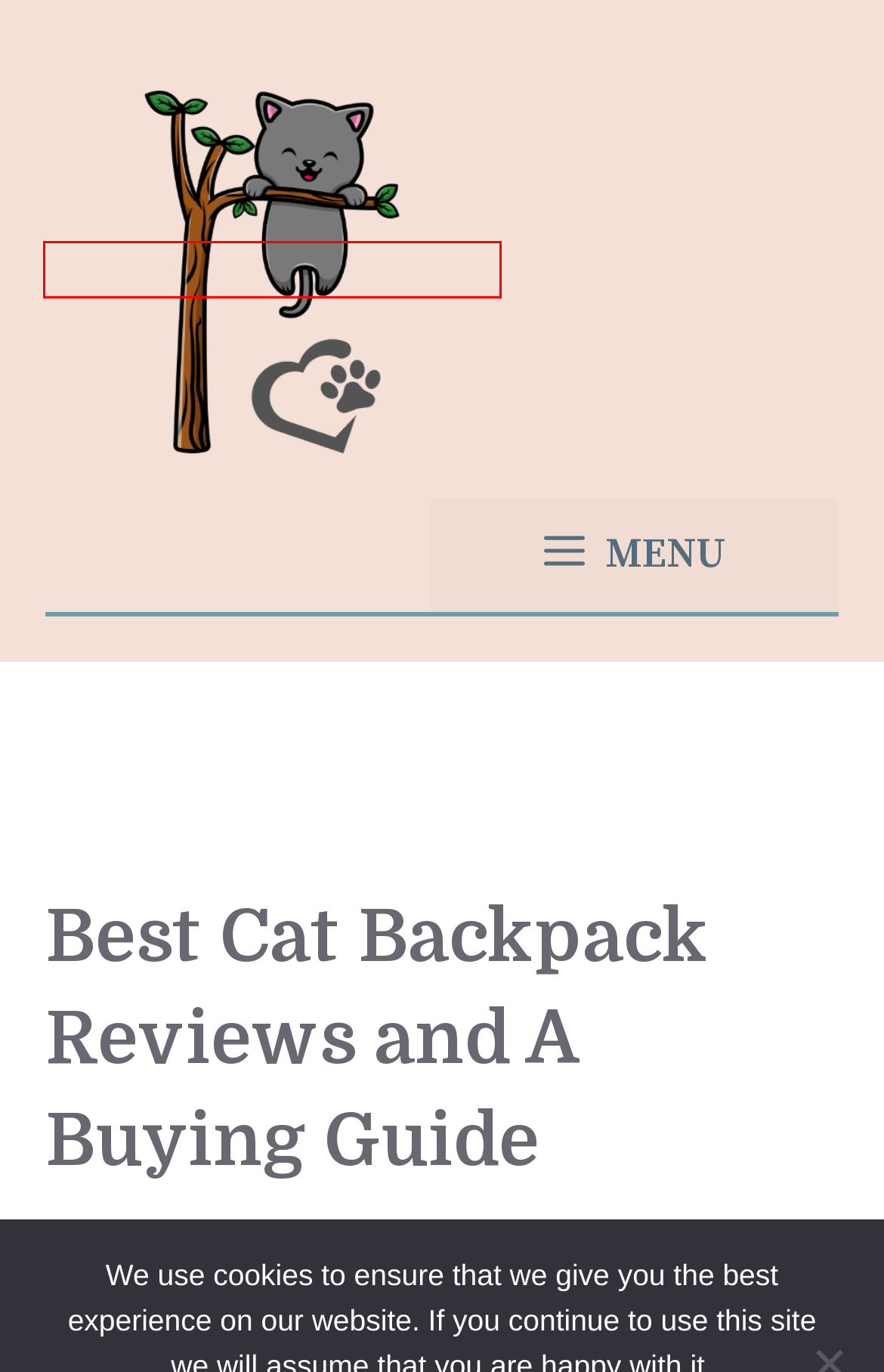You are provided with a screenshot of a webpage where a red rectangle bounding box surrounds an element. Choose the description that best matches the new webpage after clicking the element in the red bounding box. Here are the choices:
A. Are Cat Backpacks Safe? 6 Safety Tips For Your Beloved Cat
B. How To Stop Your Cat From Destroying The Christmas Tree?
C. What Does It Mean When A Stray Cat Comes To Your House? 4 Reasons
D. What Is The Best Cat Wall Scratcher? - Top-7 Reviews
E. About Us
F. Privacy Policy
G. Bestcattreereview.com
H. Contact

G